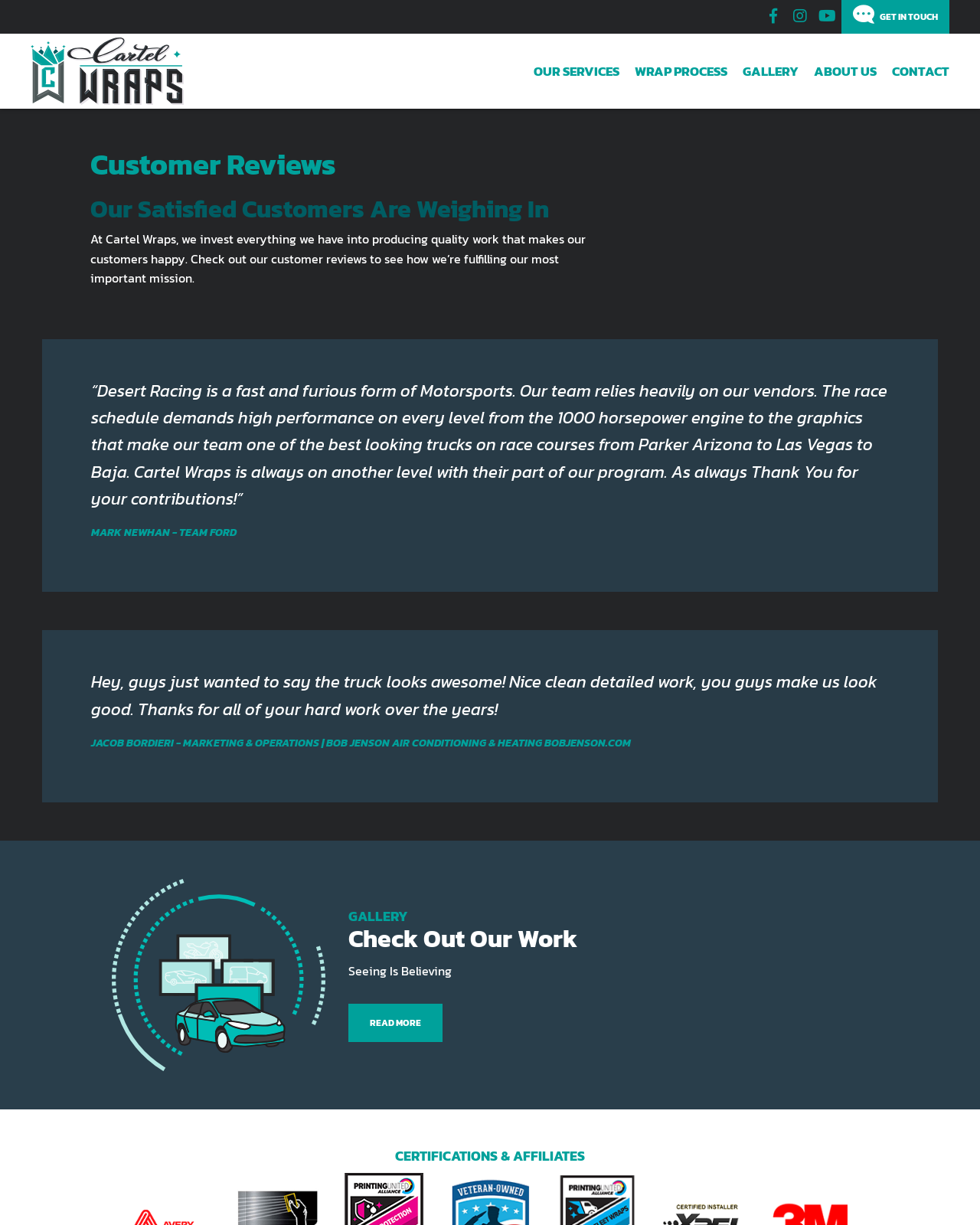Write a detailed summary of the webpage, including text, images, and layout.

The webpage is about Cartel Wraps, a company that takes pride in its successful track record with customers. At the top right corner, there are three social media links to Facebook, Instagram, and Youtube. Below these links, there is a "GET IN TOUCH" section with a "How can we help?" text and a few text boxes for users to input their information. 

On the top navigation bar, there are links to "OUR SERVICES", "WRAP PROCESS", "GALLERY", "ABOUT US", and "CONTACT". 

The main content of the webpage is about customer reviews. There is a heading "Customer Reviews" followed by a subheading "Our Satisfied Customers Are Weighing In". Below this, there is a paragraph describing Cartel Wraps' mission to produce quality work that makes customers happy. 

There are three customer reviews displayed on the page. The first review is from Mark Newhan of Team Ford, praising Cartel Wraps for their high-quality work. The second review is from Jacob Bordieri of Bob Jenson Air Conditioning & Heating, thanking Cartel Wraps for their hard work over the years. The third review is not attributed to a specific person or company, but praises Cartel Wraps for their detailed work.

At the bottom of the page, there is a section with a heading "GALLERY" and a link to "READ MORE". This section appears to be a call-to-action to encourage users to check out Cartel Wraps' work. There is also a "CERTIFICATIONS & AFFILIATES" section at the very bottom of the page.